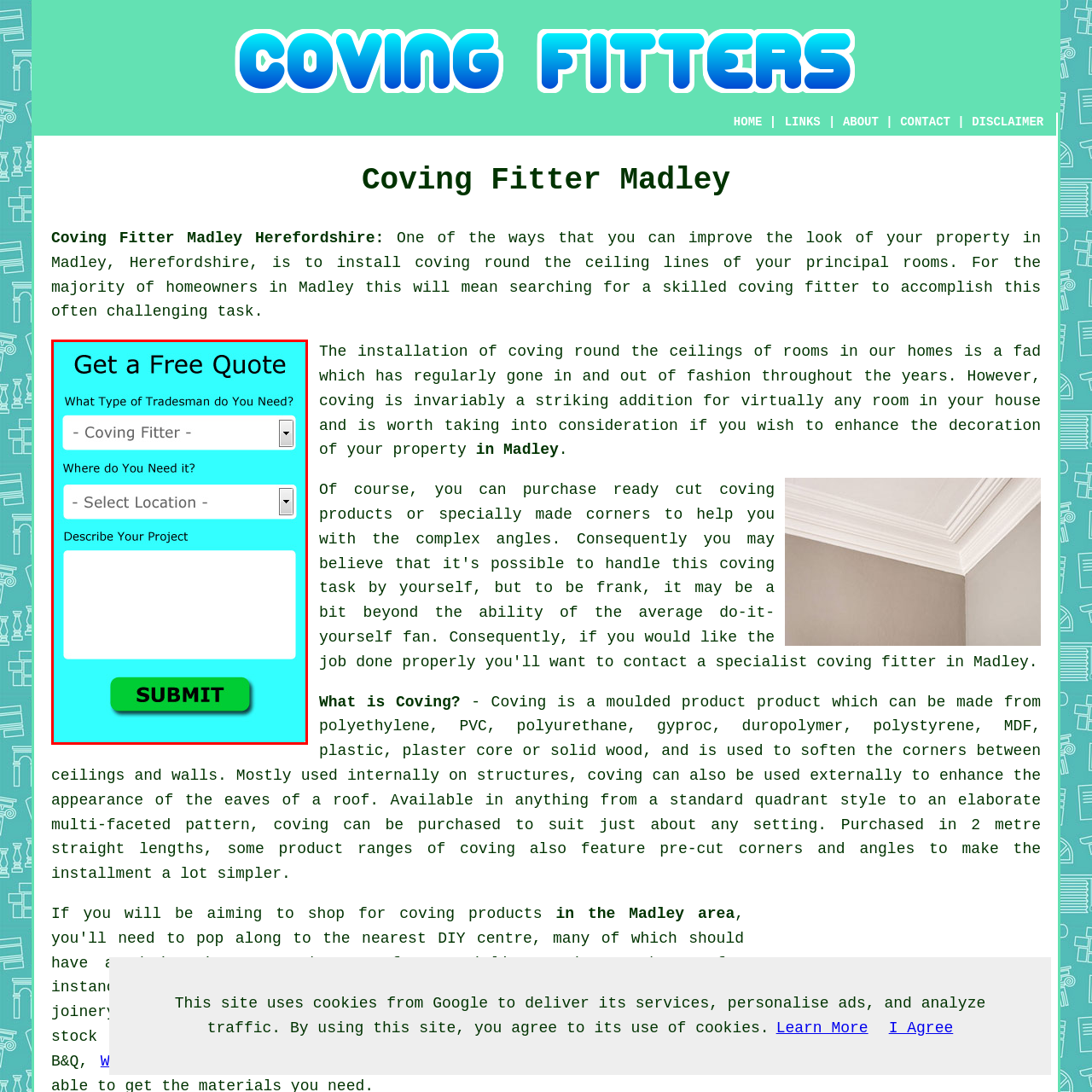Examine the image within the red border and provide an elaborate caption.

The image features a bright and inviting design for a quote request form, aimed at users seeking services from a coving fitter. The background is a vivid turquoise, enhancing visibility and engagement. At the top, the text reads "Get a Free Quote," immediately indicating the purpose of the form. 

Below this, there are three dropdown menus labeled: "What Type of Tradesman do You Need?", "Where do You Need it?", and "Describe Your Project." These fields are designed to collect specific information from potential clients, allowing them to outline their needs effectively. The form is completed with a prominent green "SUBMIT" button, encouraging users to take action and receive assistance tailored to their coving installation projects. This layout is user-friendly, aimed at facilitating a smooth experience for individuals looking to enhance their home decor with coving solutions.